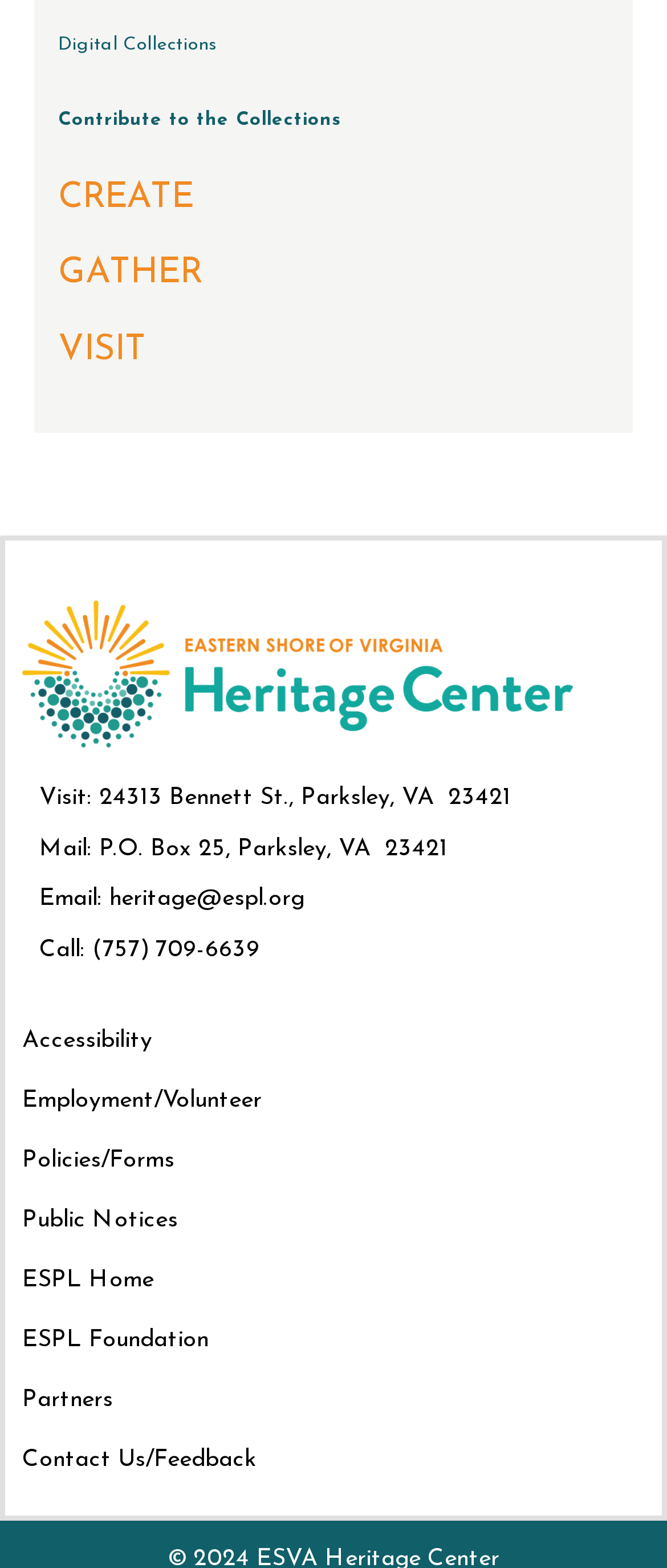Determine the bounding box coordinates for the UI element matching this description: "Digital Collections".

[0.087, 0.018, 0.913, 0.04]